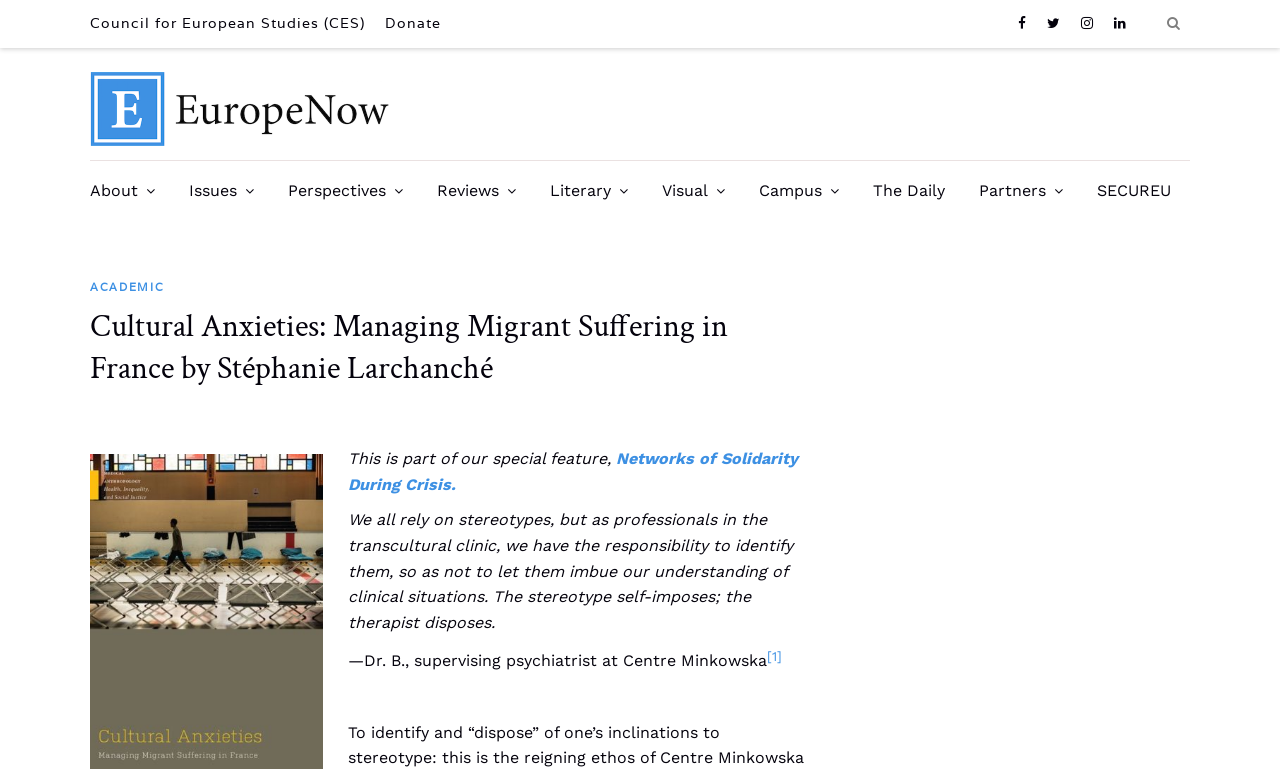Give a one-word or short phrase answer to this question: 
What is the special feature part of?

Networks of Solidarity During Crisis